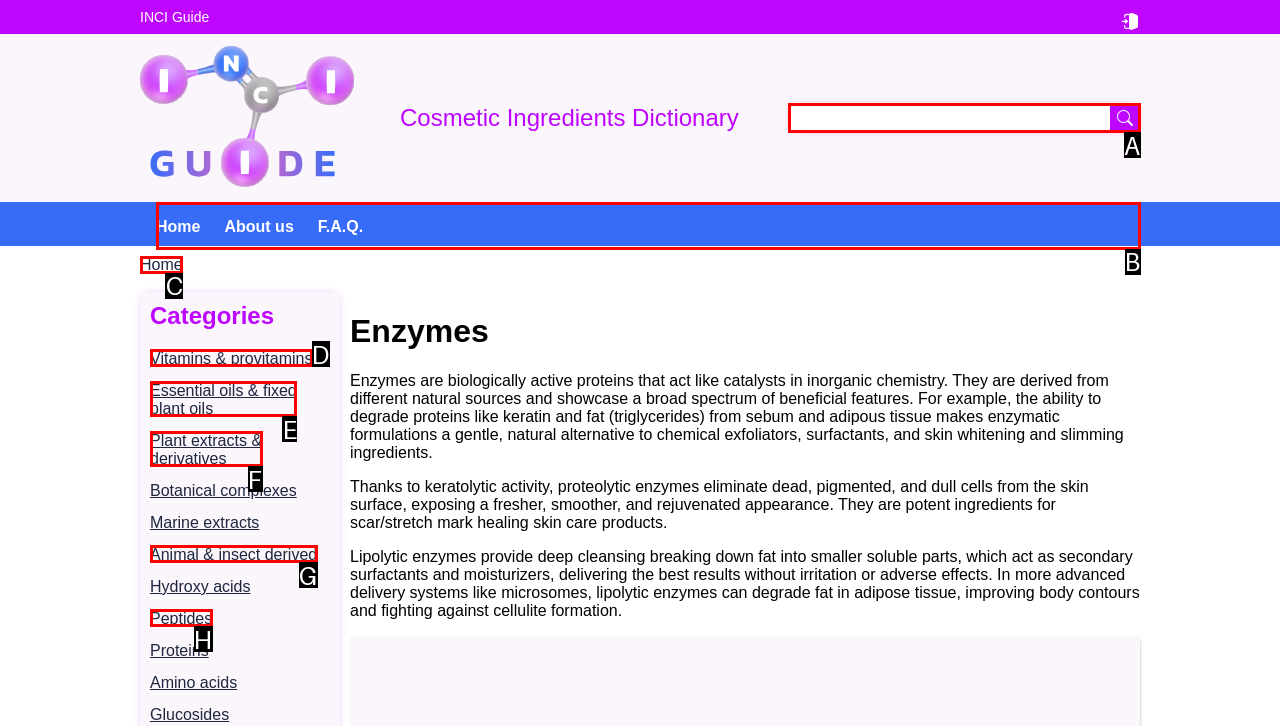Identify the appropriate lettered option to execute the following task: Search for a term
Respond with the letter of the selected choice.

A